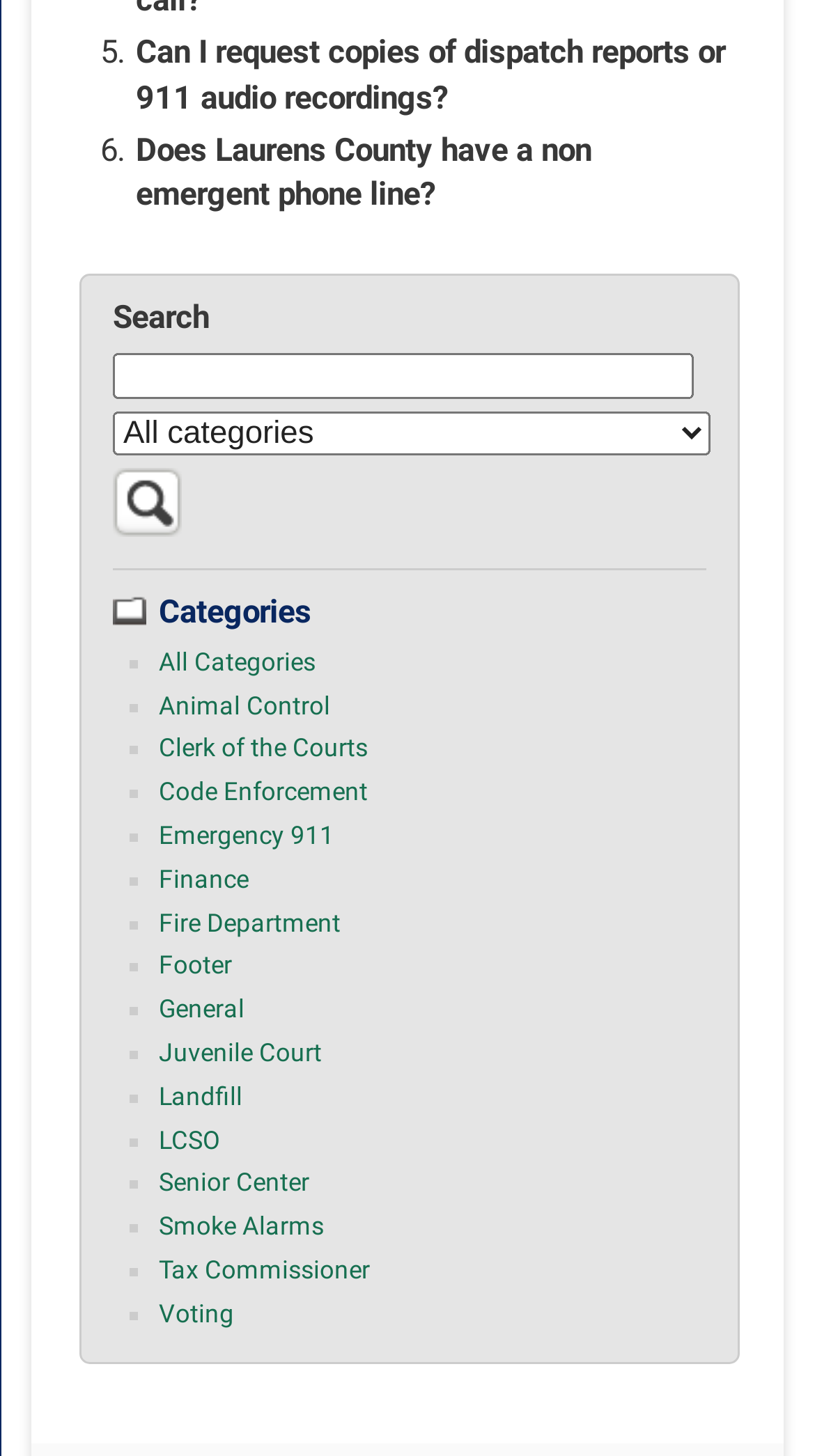What is the purpose of the search box?
Using the picture, provide a one-word or short phrase answer.

To search for specific information